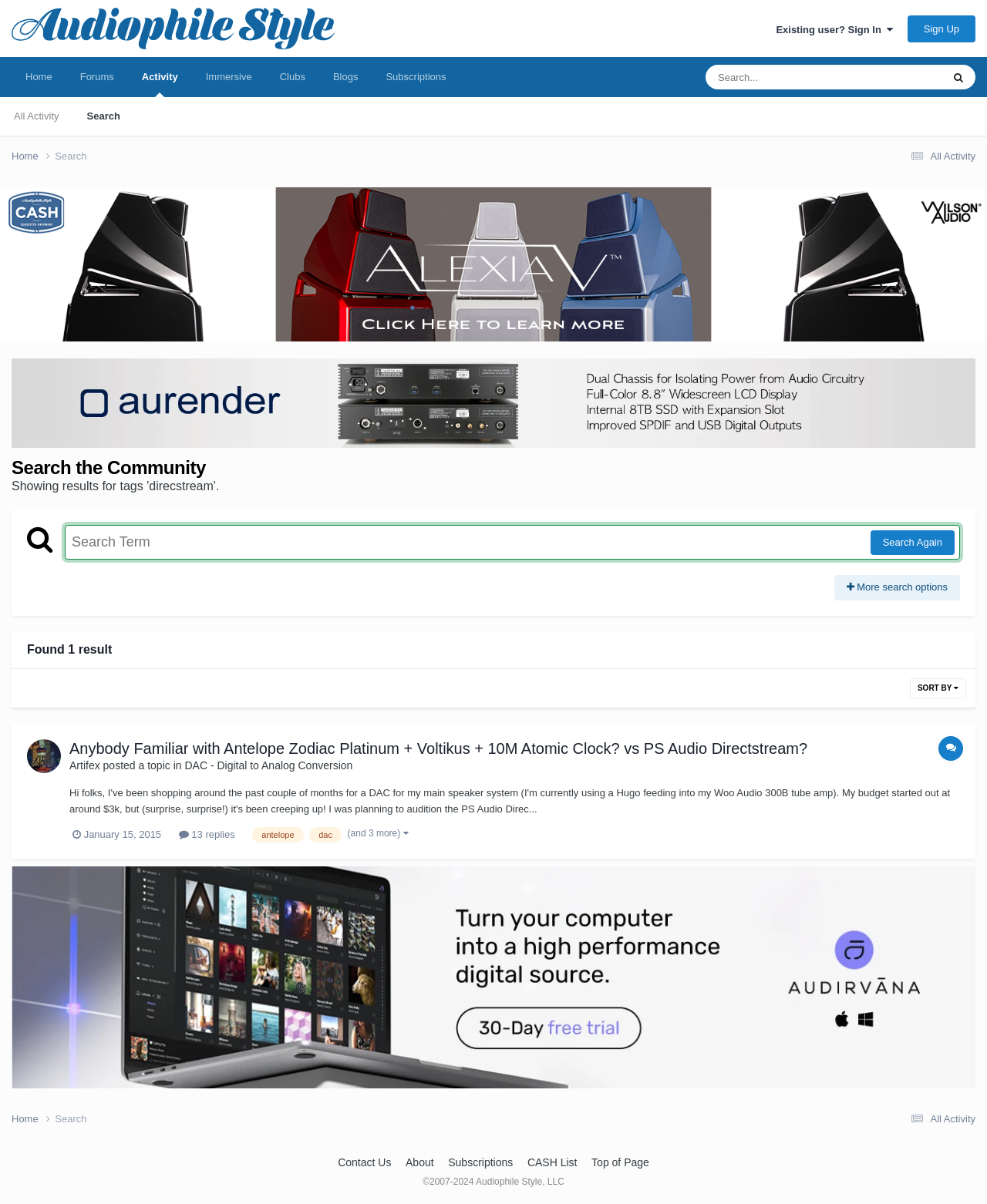What is the website's name?
Using the details from the image, give an elaborate explanation to answer the question.

I determined the website's name by looking at the top-left corner of the webpage, where I found a link with the text 'Audiophile Style'.